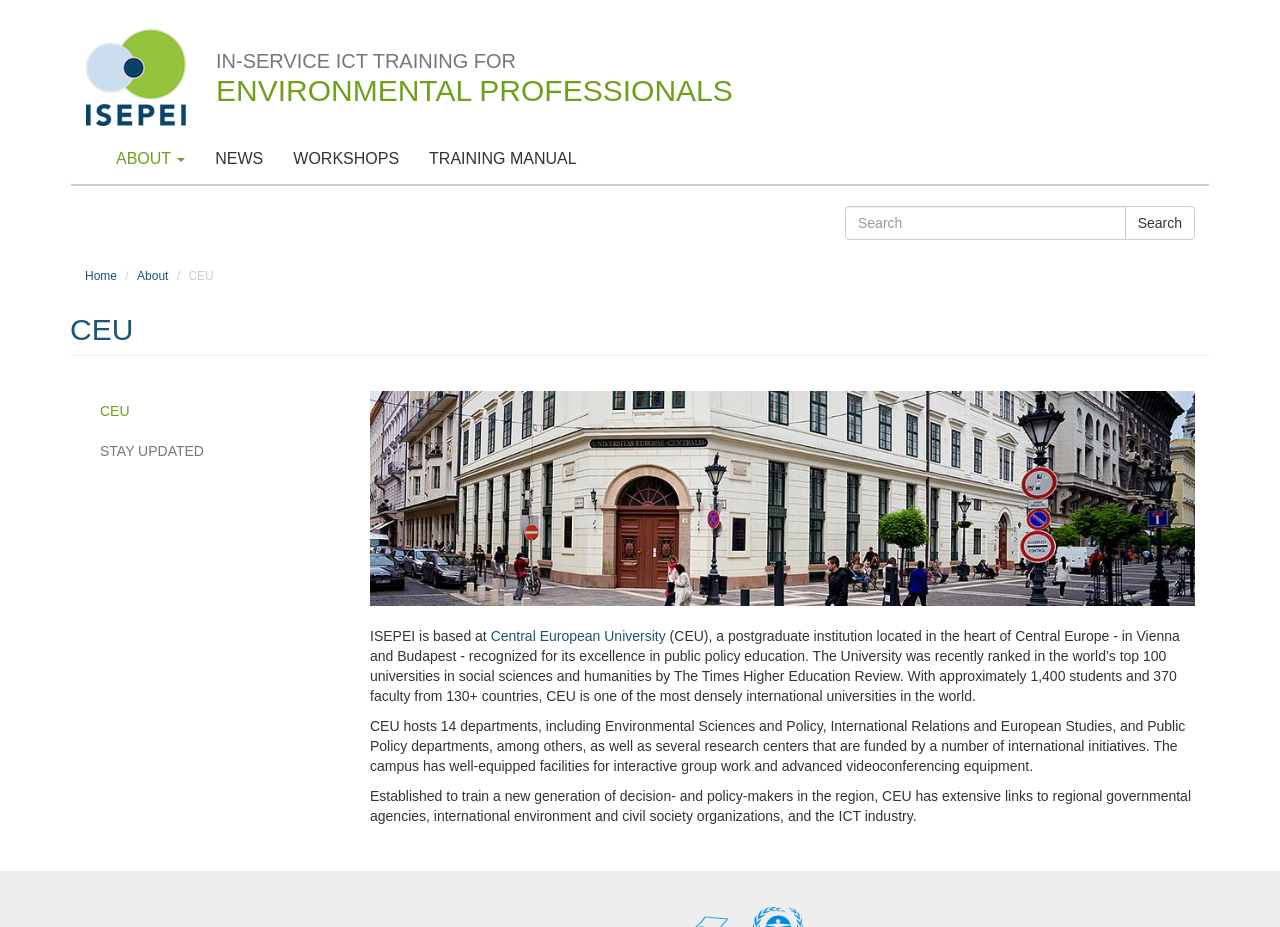Identify the bounding box coordinates of the section that should be clicked to achieve the task described: "Search again".

[0.879, 0.222, 0.934, 0.259]